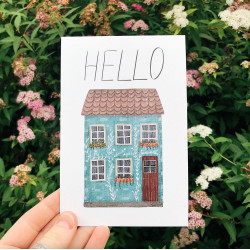What is the backdrop of the hand holding the card?
Observe the image and answer the question with a one-word or short phrase response.

lush green foliage